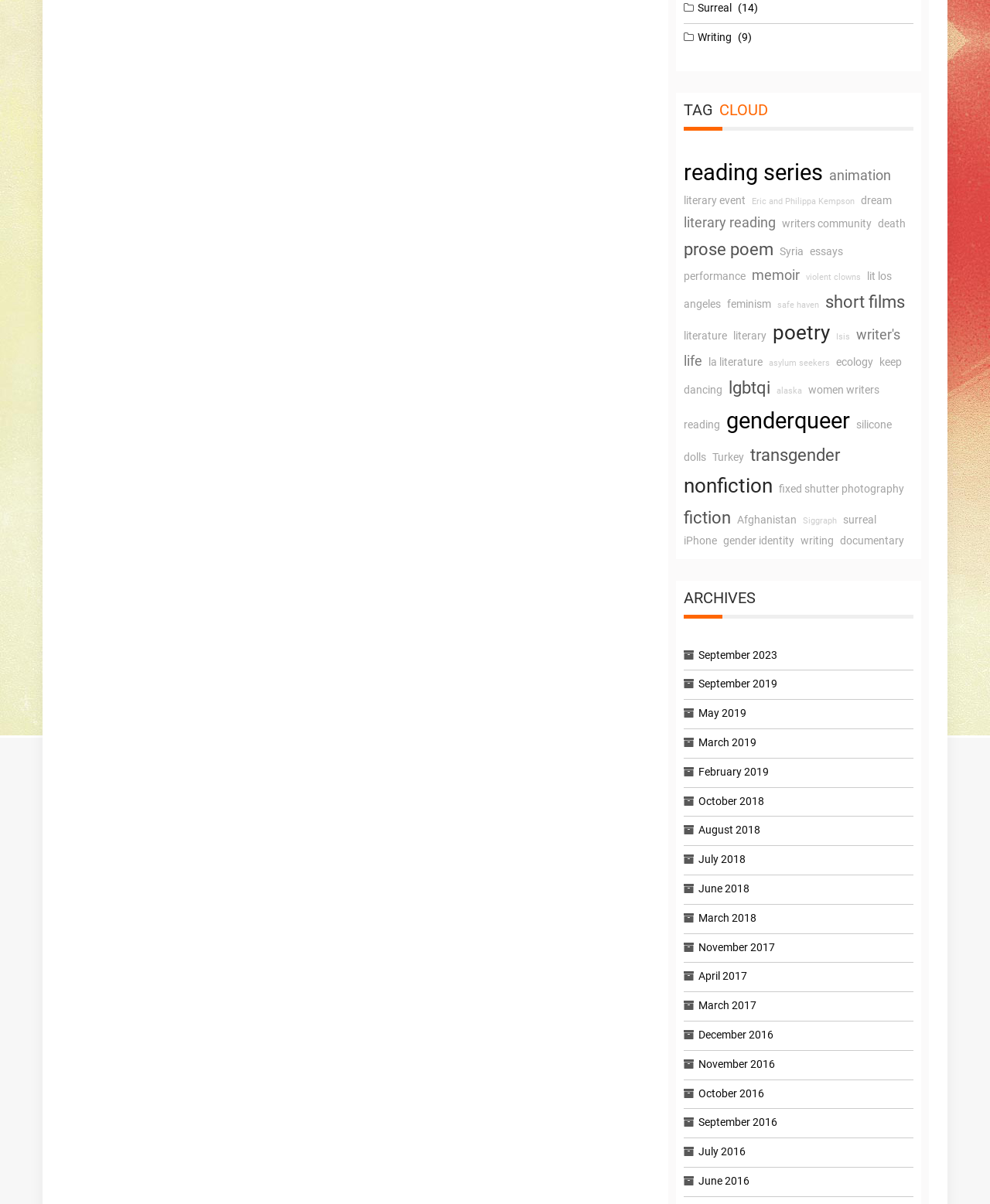Locate the bounding box coordinates of the clickable area to execute the instruction: "Explore the 'September 2023' archives". Provide the coordinates as four float numbers between 0 and 1, represented as [left, top, right, bottom].

[0.706, 0.539, 0.785, 0.549]